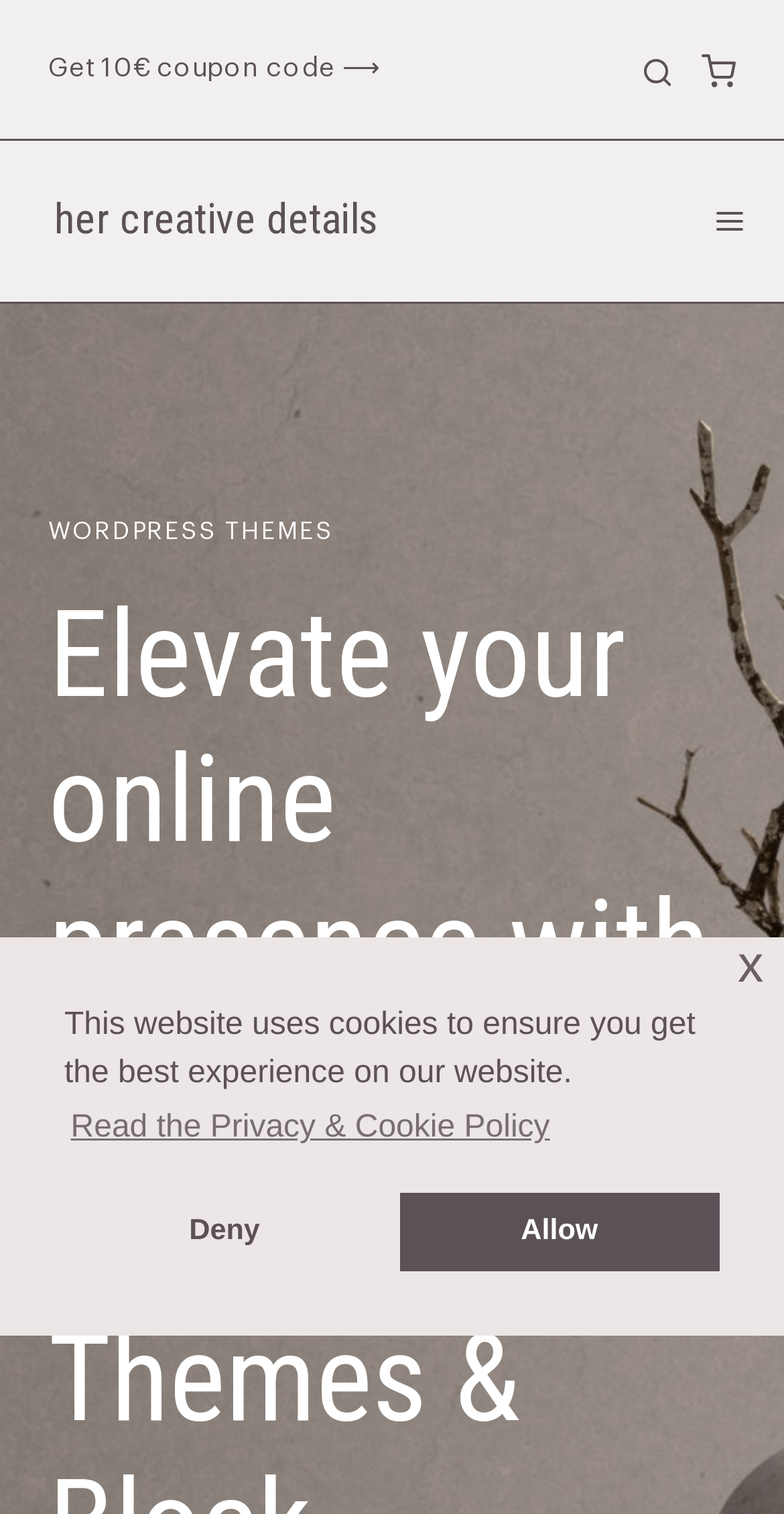Please identify the bounding box coordinates of the element I need to click to follow this instruction: "Open menu".

[0.87, 0.128, 1.0, 0.164]